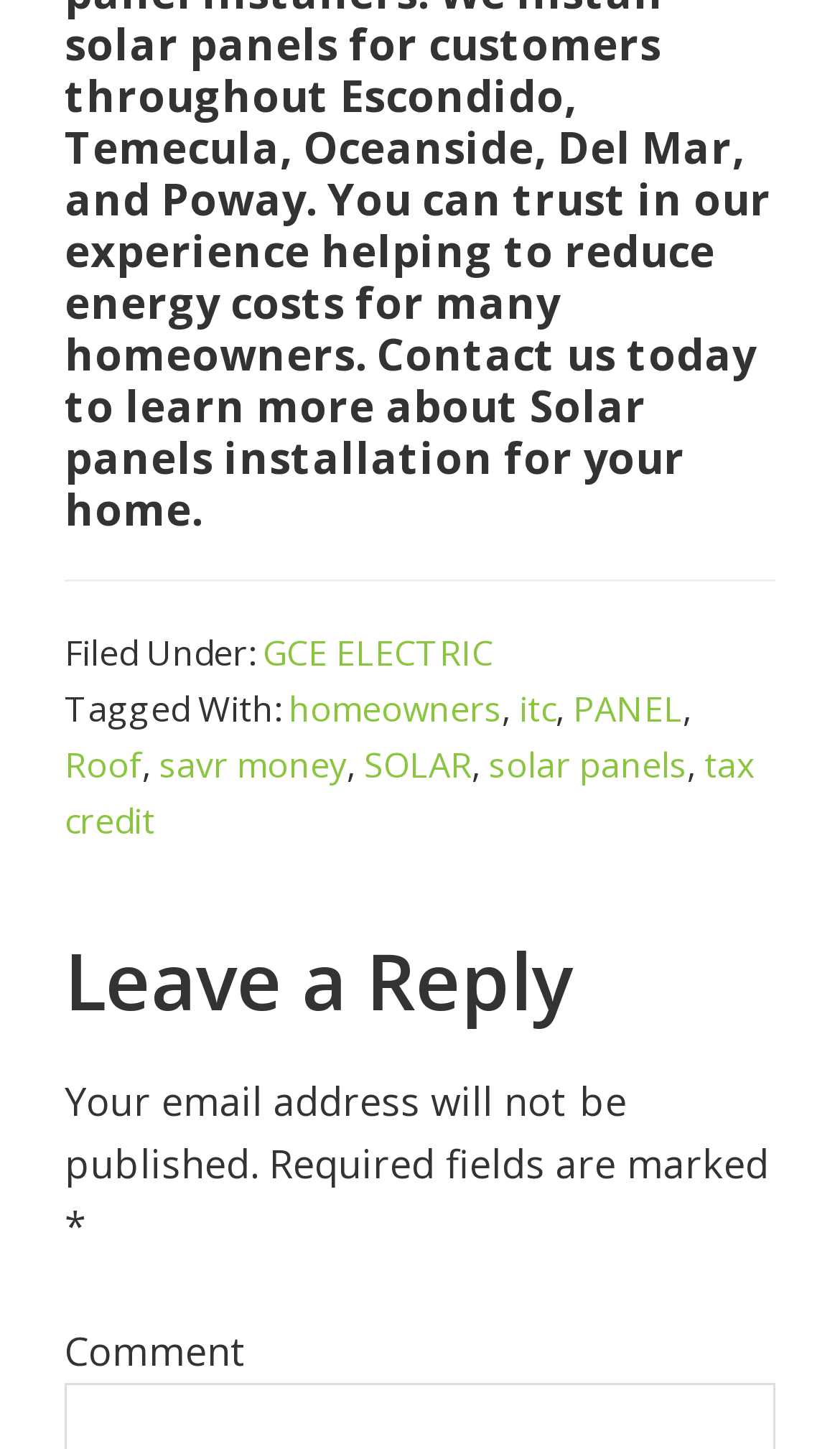Determine the bounding box coordinates for the area that needs to be clicked to fulfill this task: "Click on the 'Leave a Reply' heading". The coordinates must be given as four float numbers between 0 and 1, i.e., [left, top, right, bottom].

[0.077, 0.645, 0.923, 0.709]